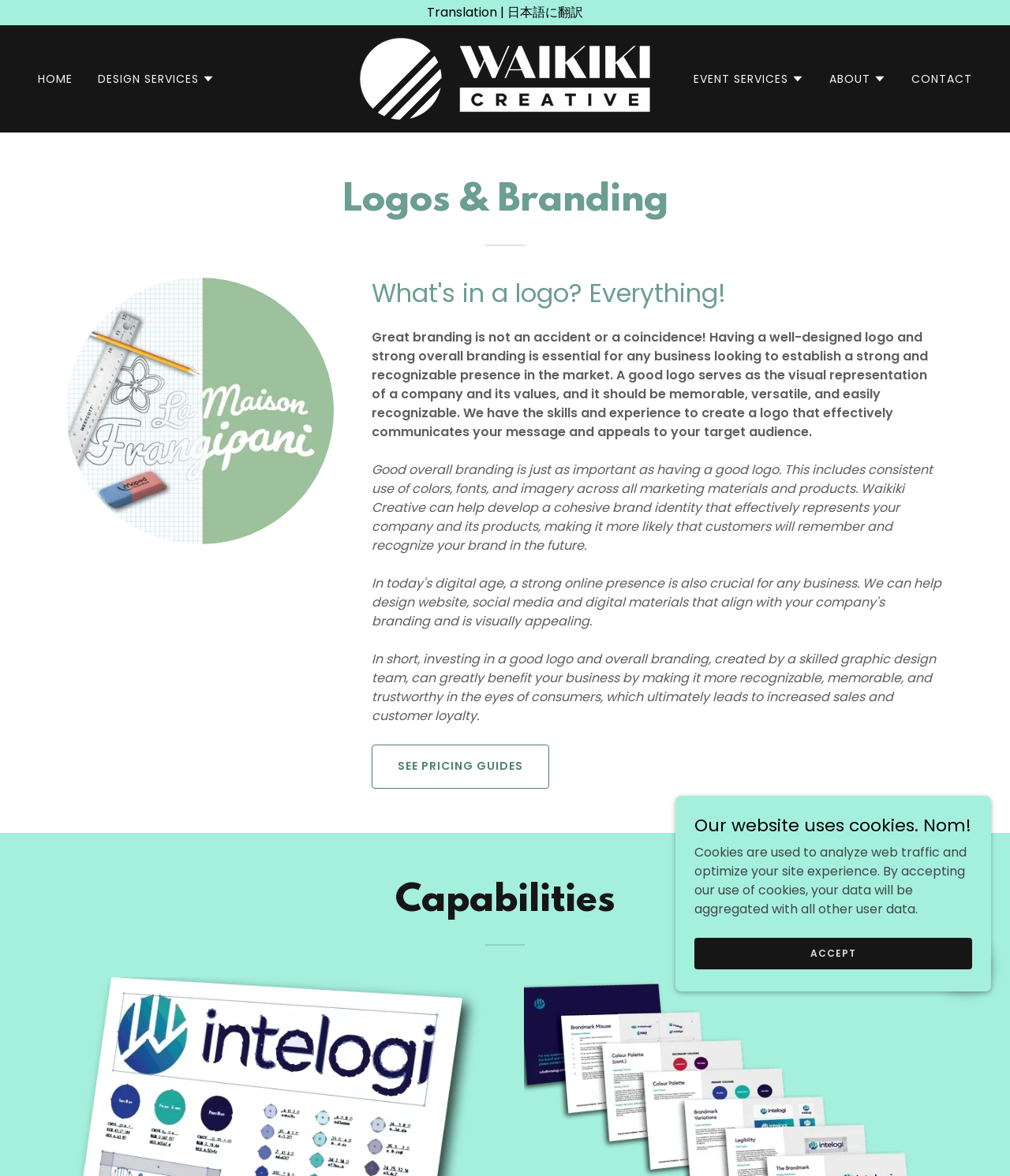Find the bounding box coordinates of the element to click in order to complete this instruction: "Click the 'CONTACT' link". The bounding box coordinates must be four float numbers between 0 and 1, denoted as [left, top, right, bottom].

[0.898, 0.055, 0.967, 0.079]